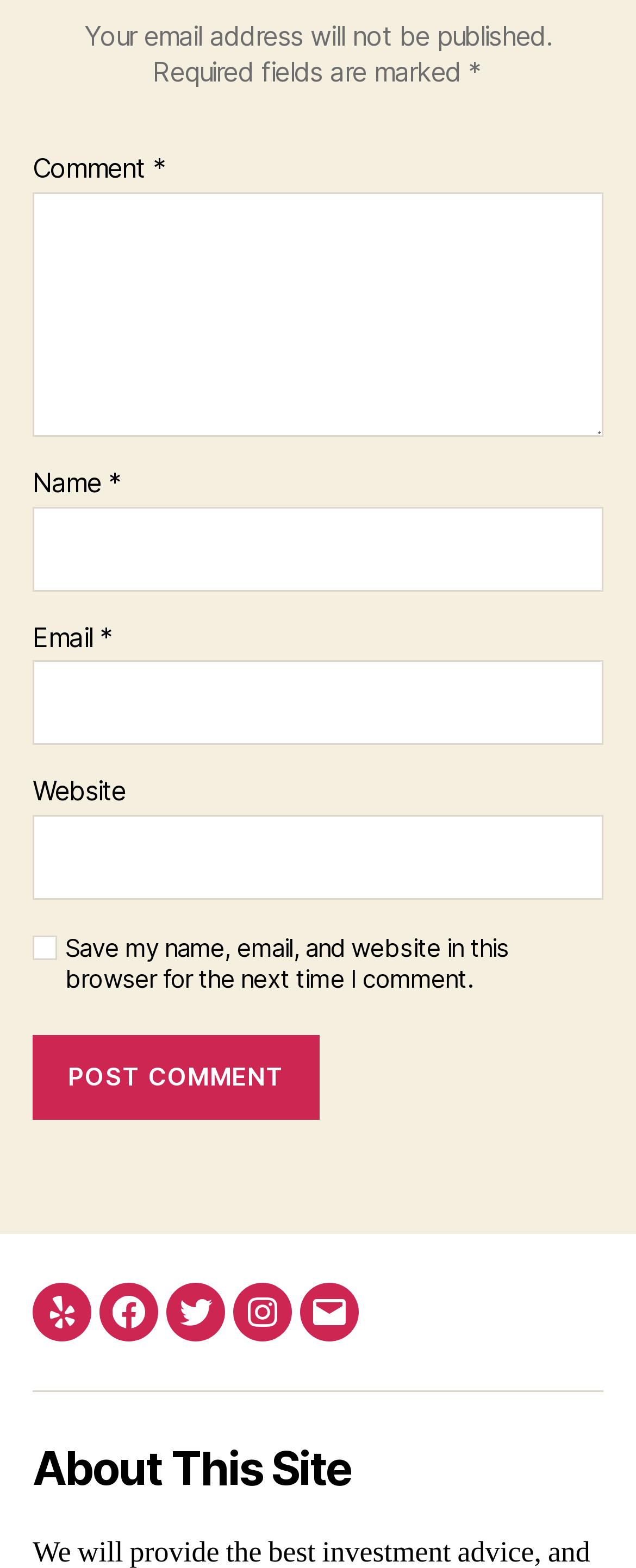Identify and provide the bounding box coordinates of the UI element described: "parent_node: Comment * name="comment"". The coordinates should be formatted as [left, top, right, bottom], with each number being a float between 0 and 1.

[0.051, 0.123, 0.949, 0.279]